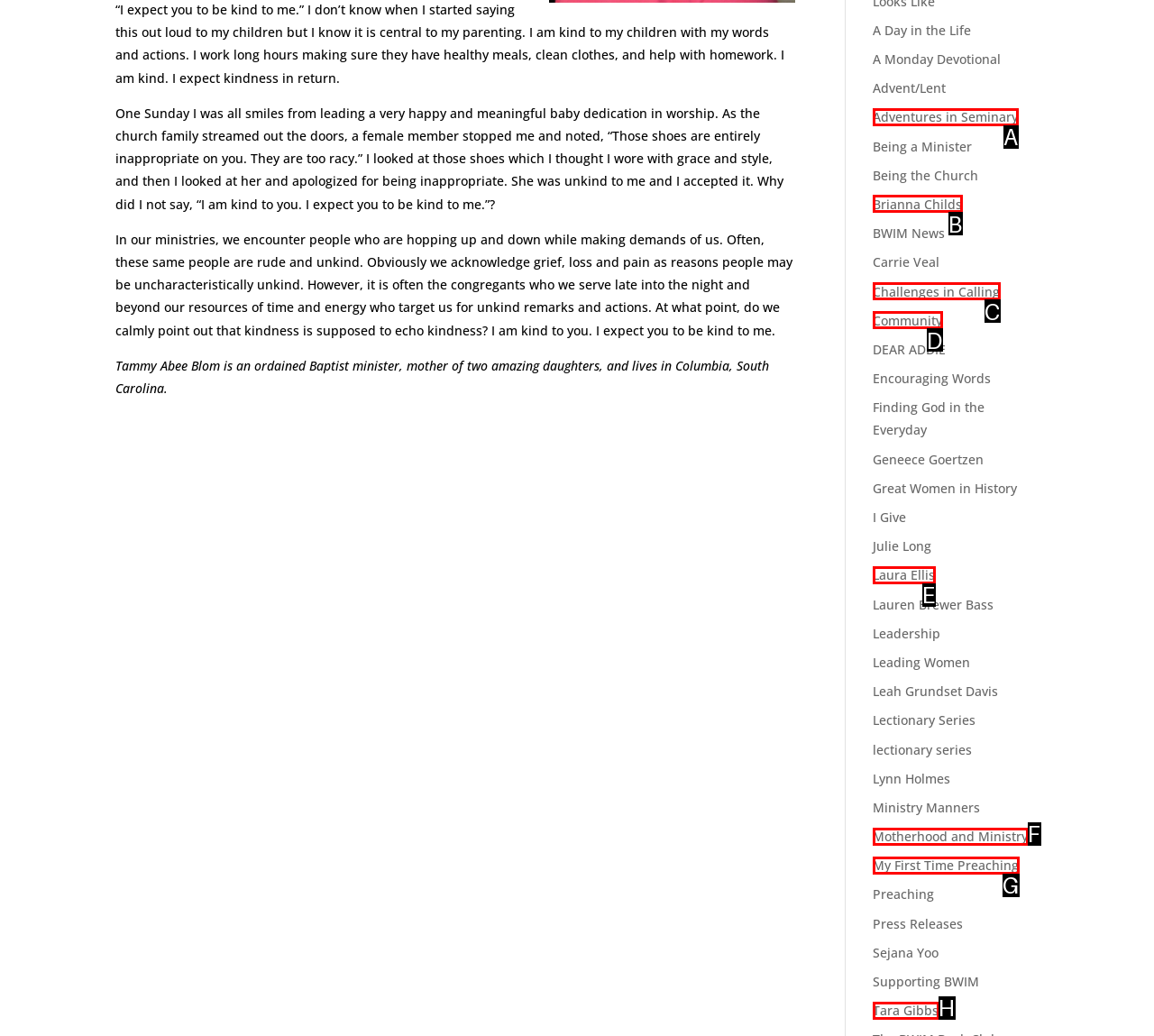Refer to the description: Motherhood and Ministry and choose the option that best fits. Provide the letter of that option directly from the options.

F